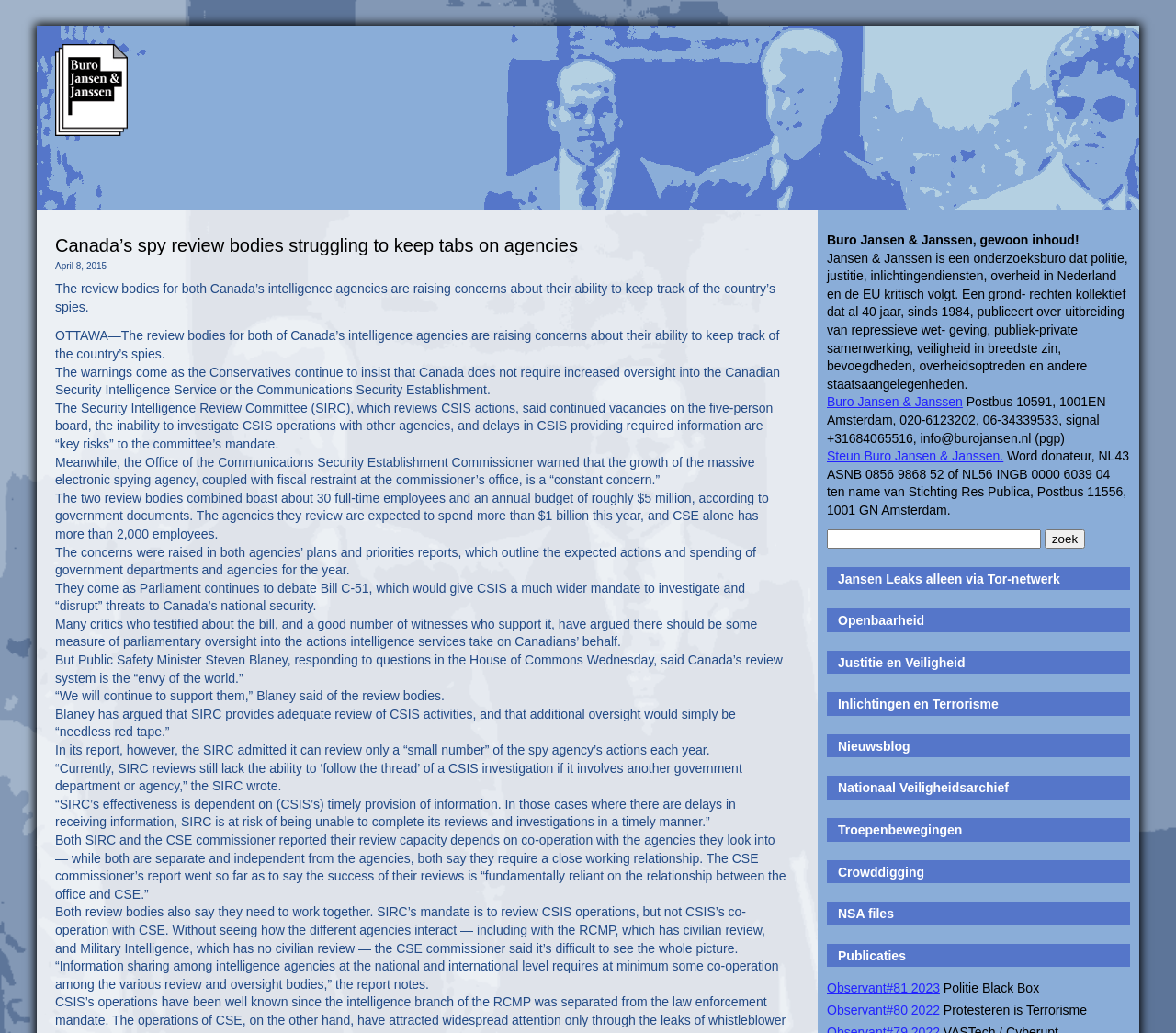Give an in-depth explanation of the webpage layout and content.

The webpage is about Buro Jansen & Janssen, a research bureau that critically follows the police, justice, intelligence services, and government in the Netherlands and the EU. 

At the top left, there is a small image and a link. Below it, there is a heading "Buro Jansen & Janssen, gewoon inhoud!" followed by a brief description of the organization. 

To the right of the heading, there is a link to "Buro Jansen & Janssen" and a paragraph of contact information, including a postal address, phone numbers, and an email address. 

Below the contact information, there is a link to "Steun Buro Jansen & Janssen" (Support Buro Jansen & Janssen) and a paragraph of information on how to donate. 

Further down, there is a search box with a "zoek" (search) button to the right. 

The main content of the webpage is divided into several sections, each with a heading and a link. The sections include "Jansen Leaks alleen via Tor-netwerk" (Jansen Leaks only via Tor network), "Openbaarheid" (Publicity), "Justitie en Veiligheid" (Justice and Security), "Inlichtingen en Terrorisme" (Intelligence and Terrorism), "Nieuwsblog" (News Blog), "Nationaal Veiligheidsarchief" (National Security Archive), "Troepenbewegingen" (Troop Movements), "Crowddigging" (Crowd Digging), "NSA files", and "Publicaties" (Publications). 

To the top right, there is a news article about Canada's spy review bodies struggling to keep tabs on agencies. The article is dated April 8, 2015, and includes several paragraphs of text.